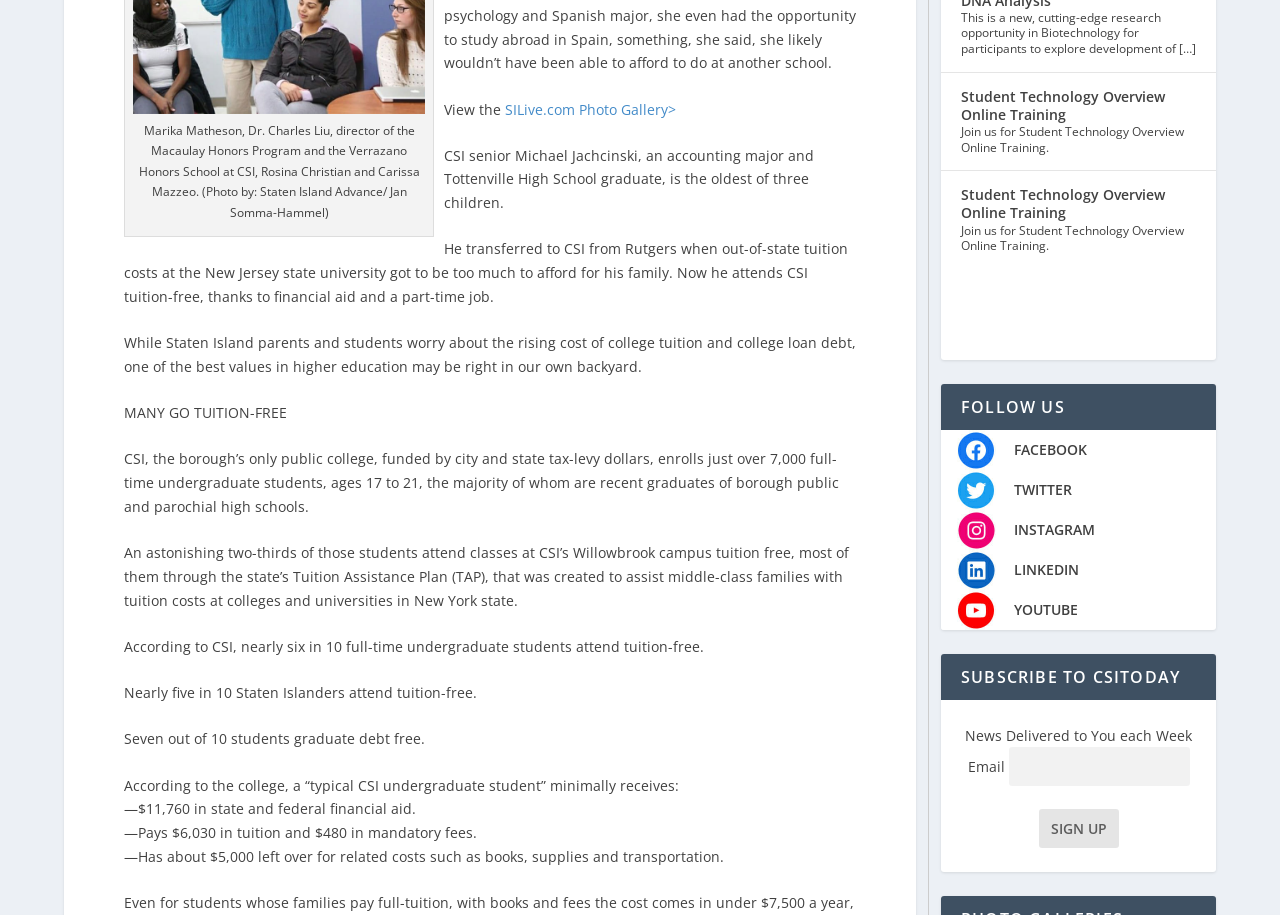Could you indicate the bounding box coordinates of the region to click in order to complete this instruction: "Enter a comment in the text box".

None